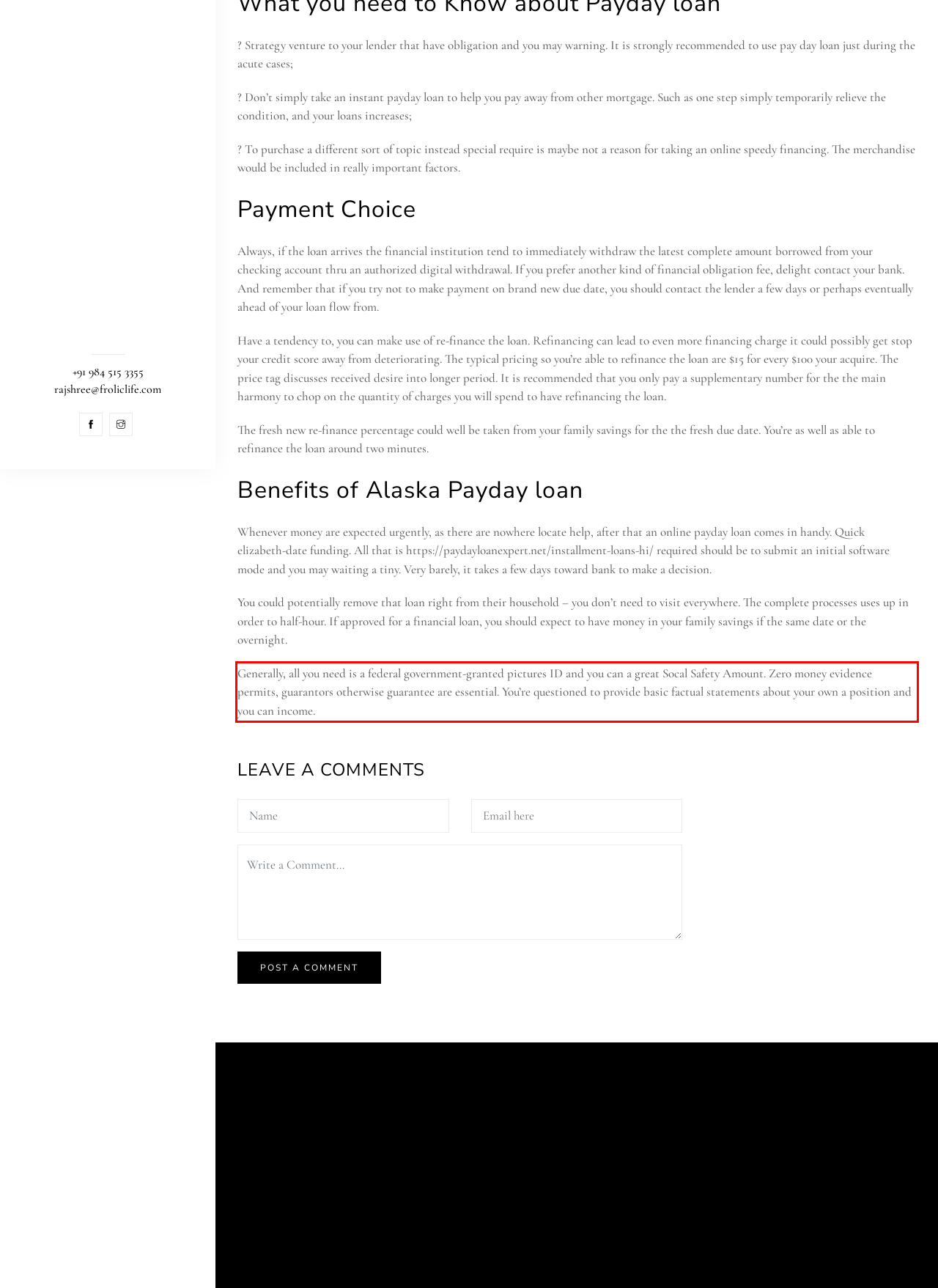Analyze the red bounding box in the provided webpage screenshot and generate the text content contained within.

Generally, all you need is a federal government-granted pictures ID and you can a great Socal Safety Amount. Zero money evidence permits, guarantors otherwise guarantee are essential. You’re questioned to provide basic factual statements about your own a position and you can income.